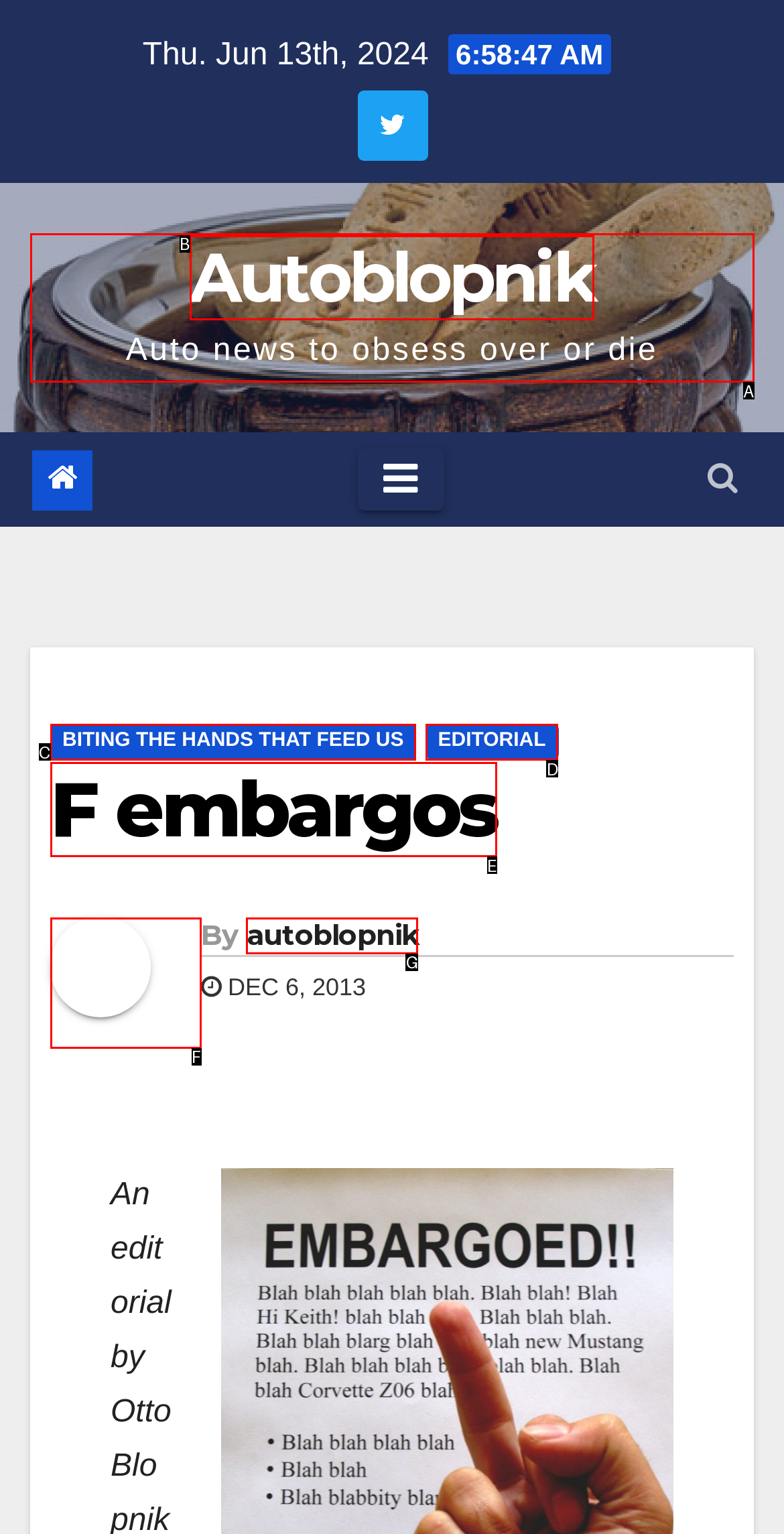Point out the HTML element that matches the following description: Editorial
Answer with the letter from the provided choices.

D